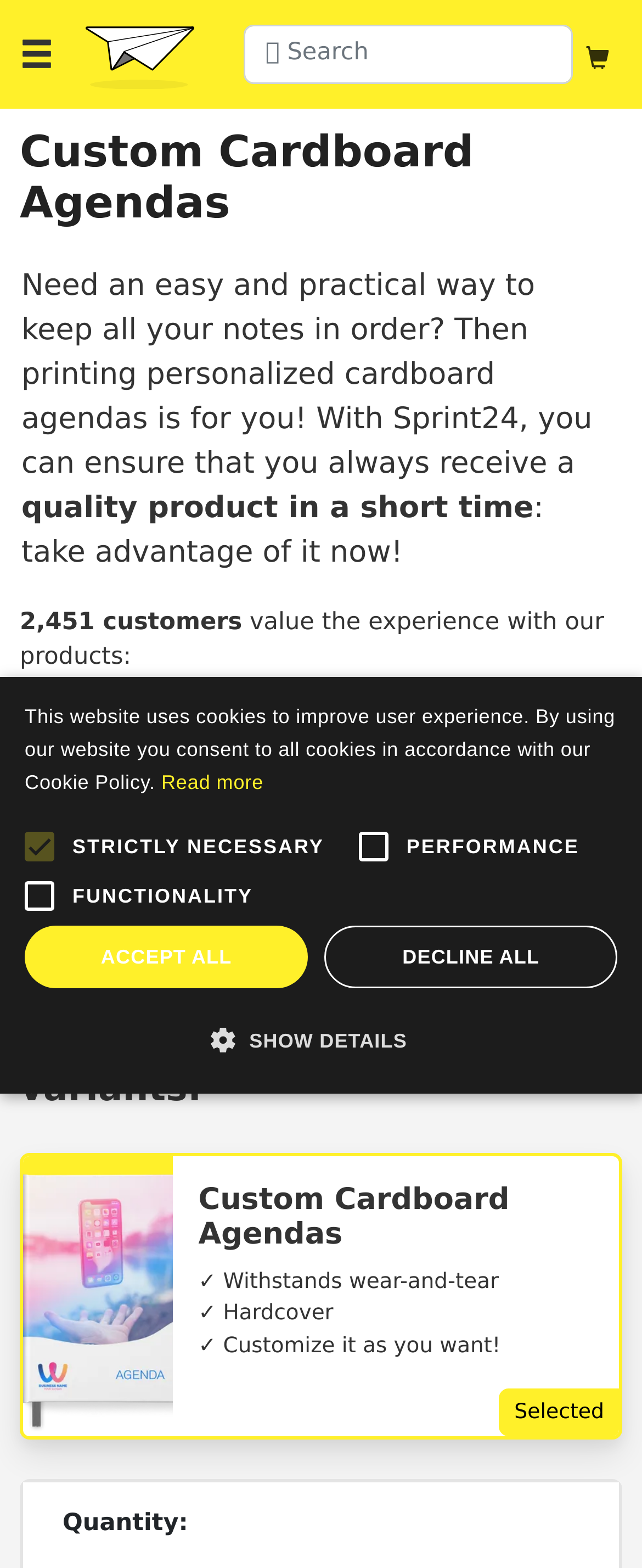Please provide a detailed answer to the question below based on the screenshot: 
What are the characteristics of Sprint24's hardback agendas?

I found the characteristics by looking at the text 'Withstands wear-and-tear', 'Hardcover', and 'Customize it as you want!' which are located below the heading 'Choose among our product's variants:'.